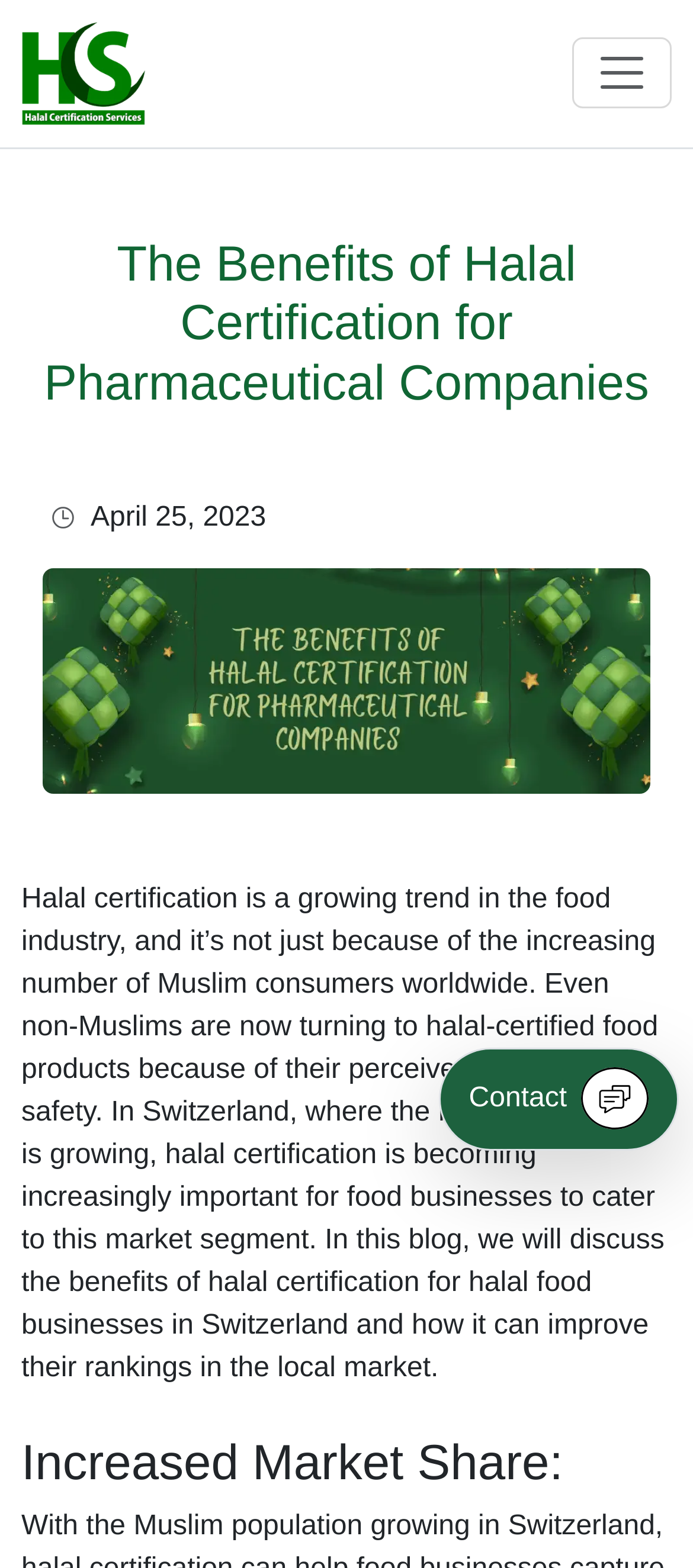Is there a navigation menu on the webpage?
Use the information from the screenshot to give a comprehensive response to the question.

There is a navigation menu on the webpage, which can be toggled by clicking the 'Toggle navigation' button located at the top right corner of the webpage.